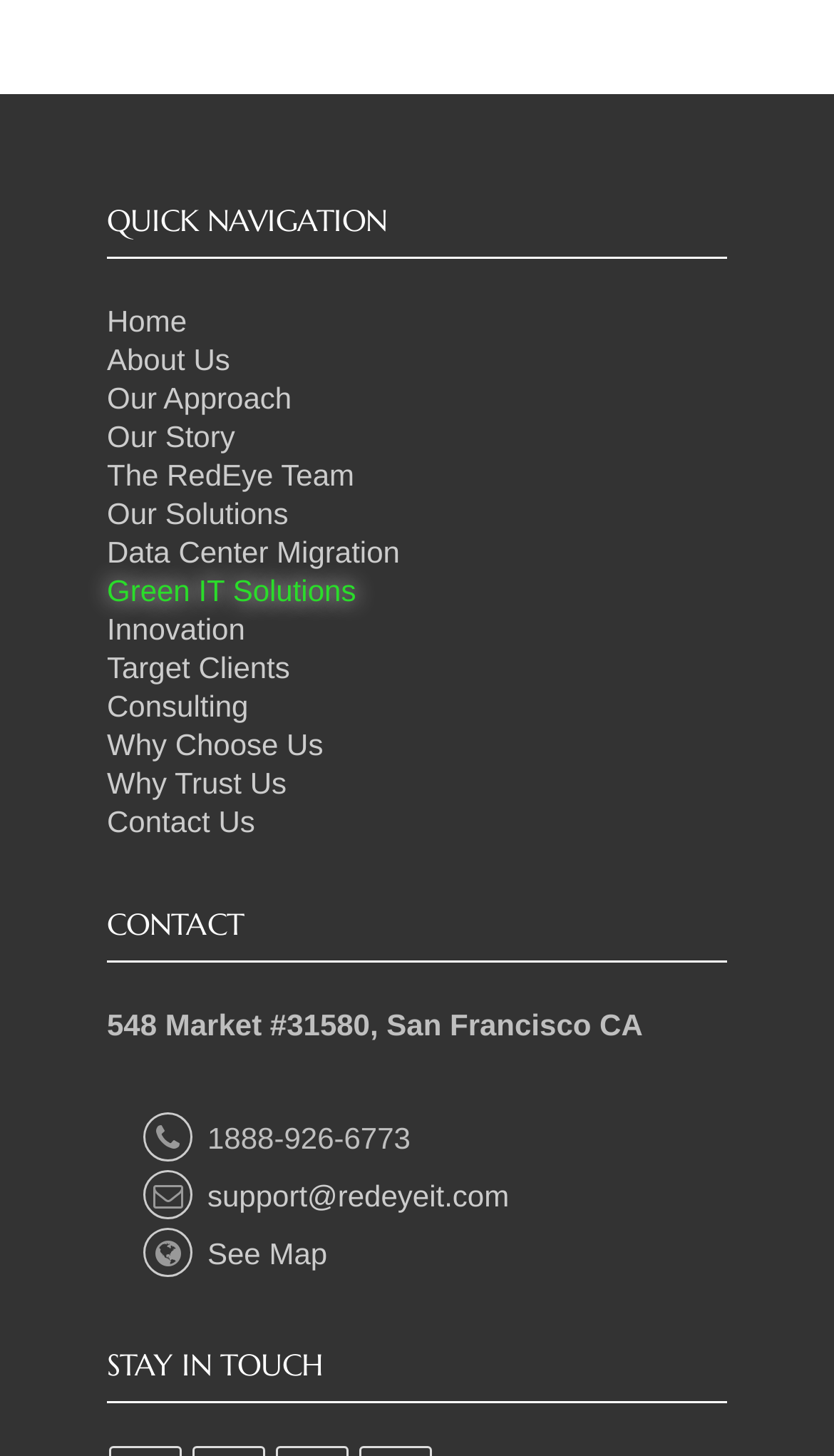Locate the bounding box of the UI element described by: "Innovation" in the given webpage screenshot.

[0.128, 0.42, 0.294, 0.444]